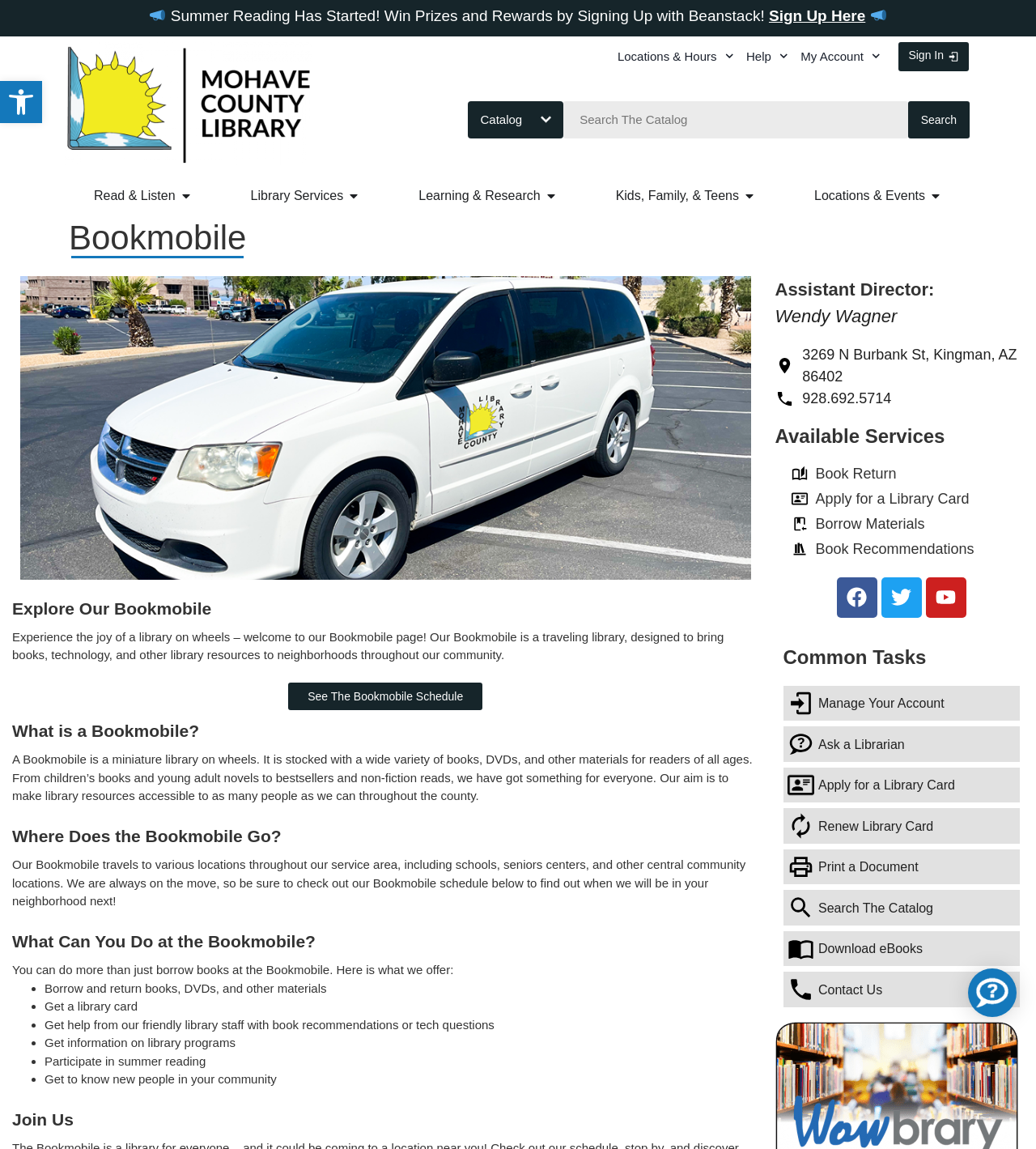Please locate the bounding box coordinates of the element that needs to be clicked to achieve the following instruction: "Search The Catalog". The coordinates should be four float numbers between 0 and 1, i.e., [left, top, right, bottom].

[0.544, 0.088, 0.876, 0.121]